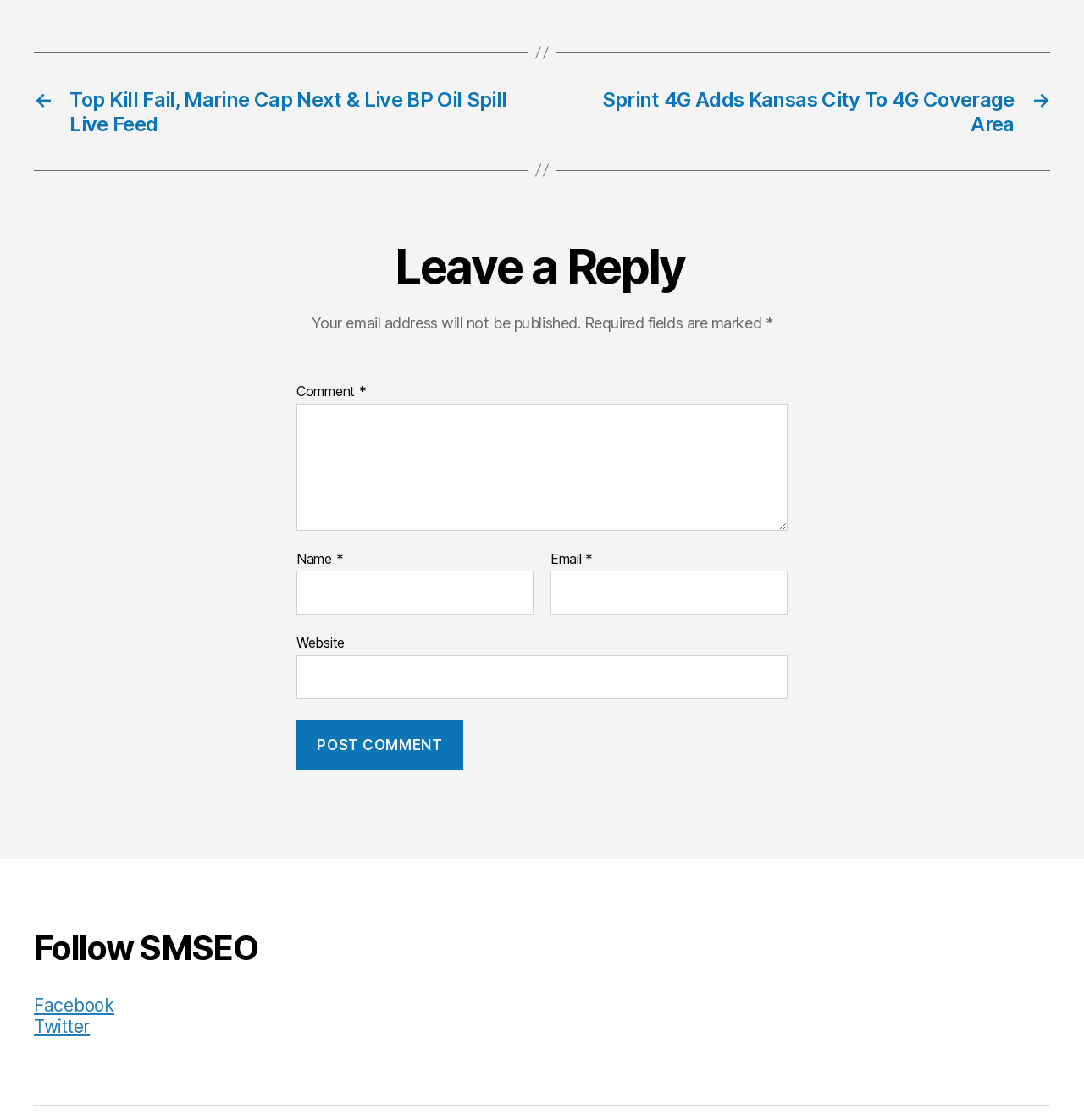Identify the bounding box coordinates of the clickable region to carry out the given instruction: "Search for an artist or album".

None